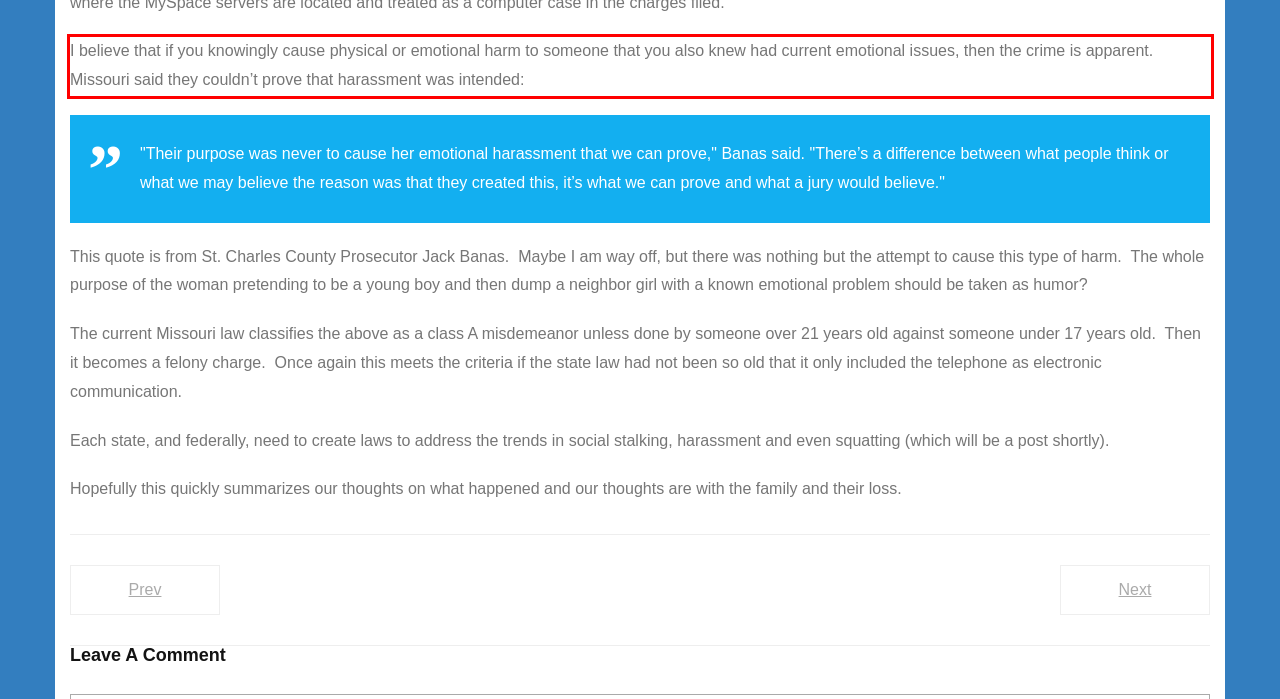There is a UI element on the webpage screenshot marked by a red bounding box. Extract and generate the text content from within this red box.

I believe that if you knowingly cause physical or emotional harm to someone that you also knew had current emotional issues, then the crime is apparent. Missouri said they couldn’t prove that harassment was intended: